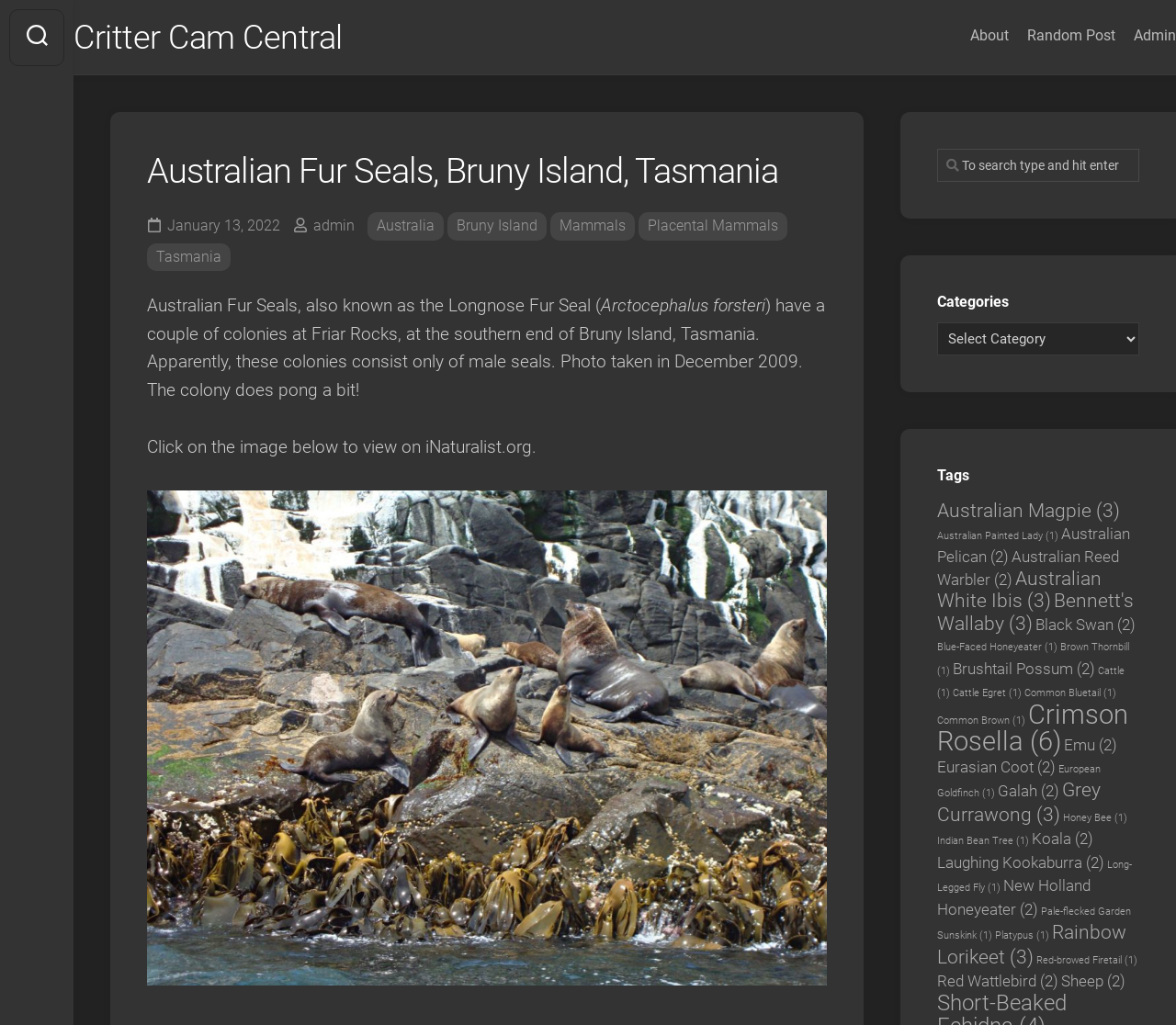Where are the Australian Fur Seals colonies located?
Can you offer a detailed and complete answer to this question?

According to the webpage, the Australian Fur Seals colonies are located at Friar Rocks, at the southern end of Bruny Island, Tasmania.